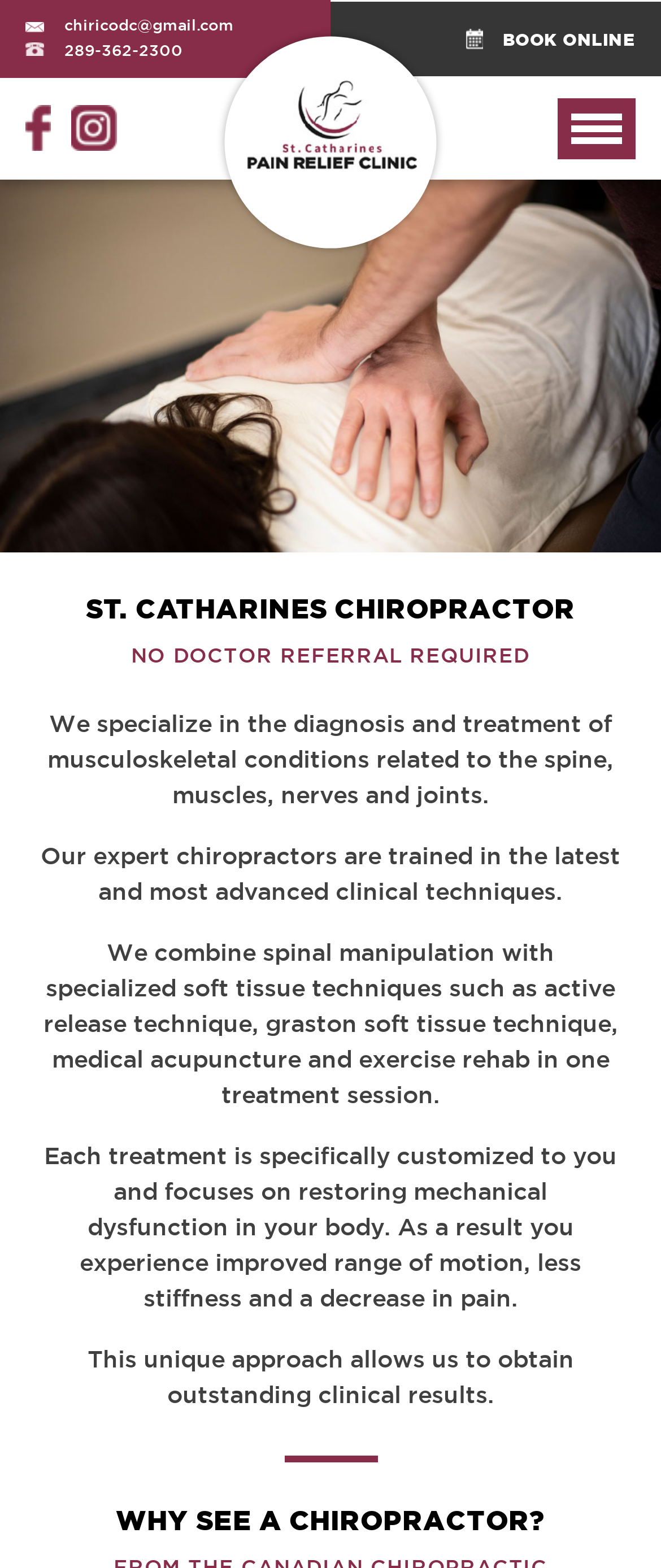What is the phone number to contact the chiropractor?
Answer the question with detailed information derived from the image.

I found the phone number by looking at the link element with the text '289-362-2300' which is located at the top of the webpage, indicating it's a contact information.